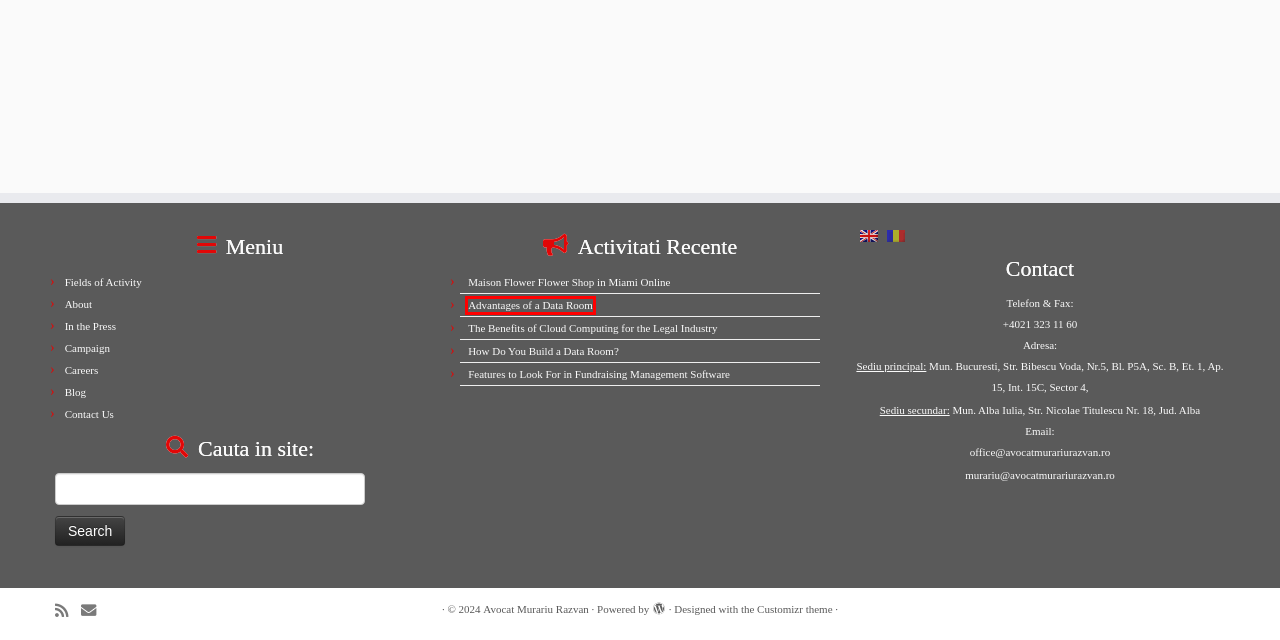Examine the screenshot of a webpage with a red bounding box around a UI element. Select the most accurate webpage description that corresponds to the new page after clicking the highlighted element. Here are the choices:
A. Maison Flower Flower Shop in Miami Online – Avocat Murariu Razvan
B. In the Press – Avocat Murariu Razvan
C. Customizr WordPress Theme | Press Customizr
D. How Do You Build a Data Room? – Avocat Murariu Razvan
E. Features to Look For in Fundraising Management Software – Avocat Murariu Razvan
F. Advantages of a Data Room – Avocat Murariu Razvan
G. The Benefits of Cloud Computing for the Legal Industry – Avocat Murariu Razvan
H. Insolventa – Avocat Murariu Razvan

F